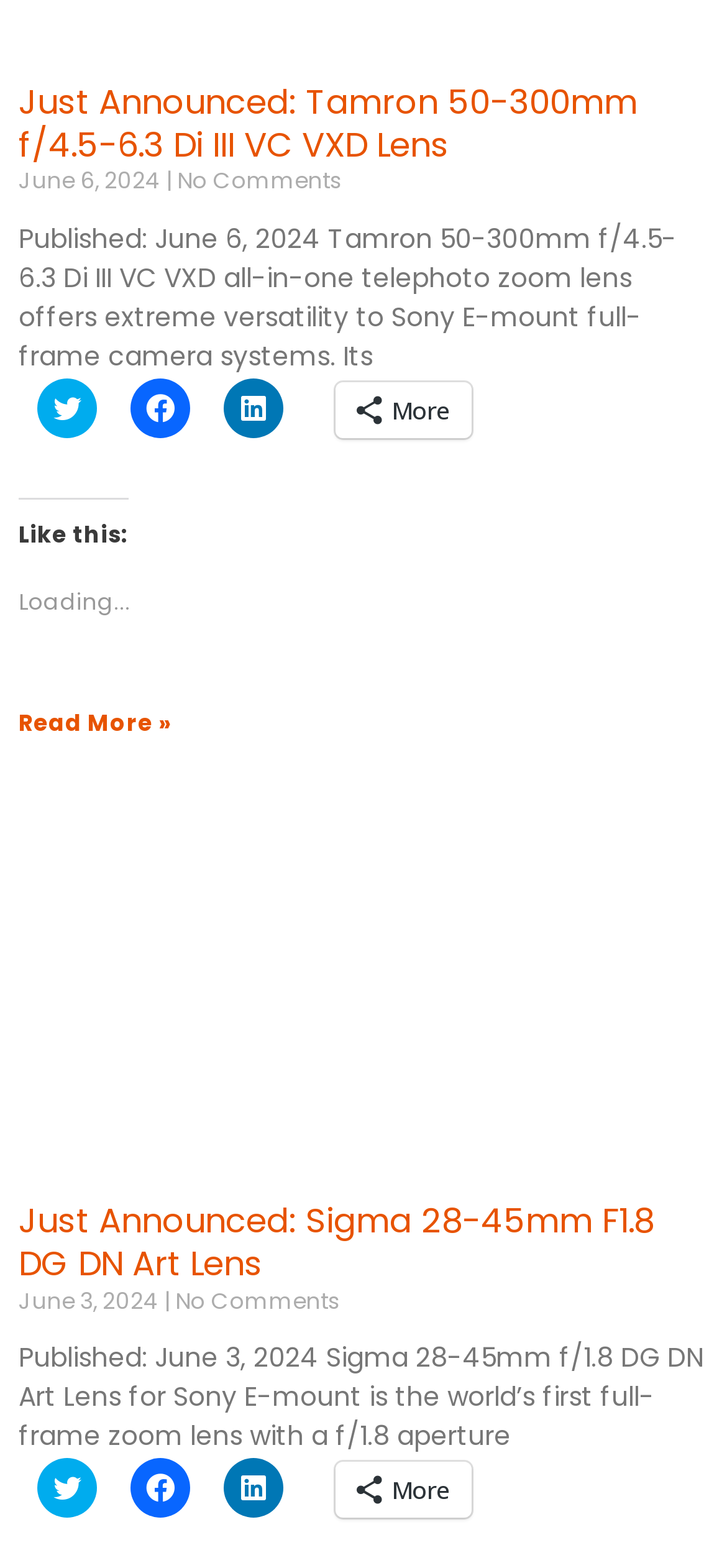Using the description "Read More »", predict the bounding box of the relevant HTML element.

[0.026, 0.451, 0.236, 0.471]